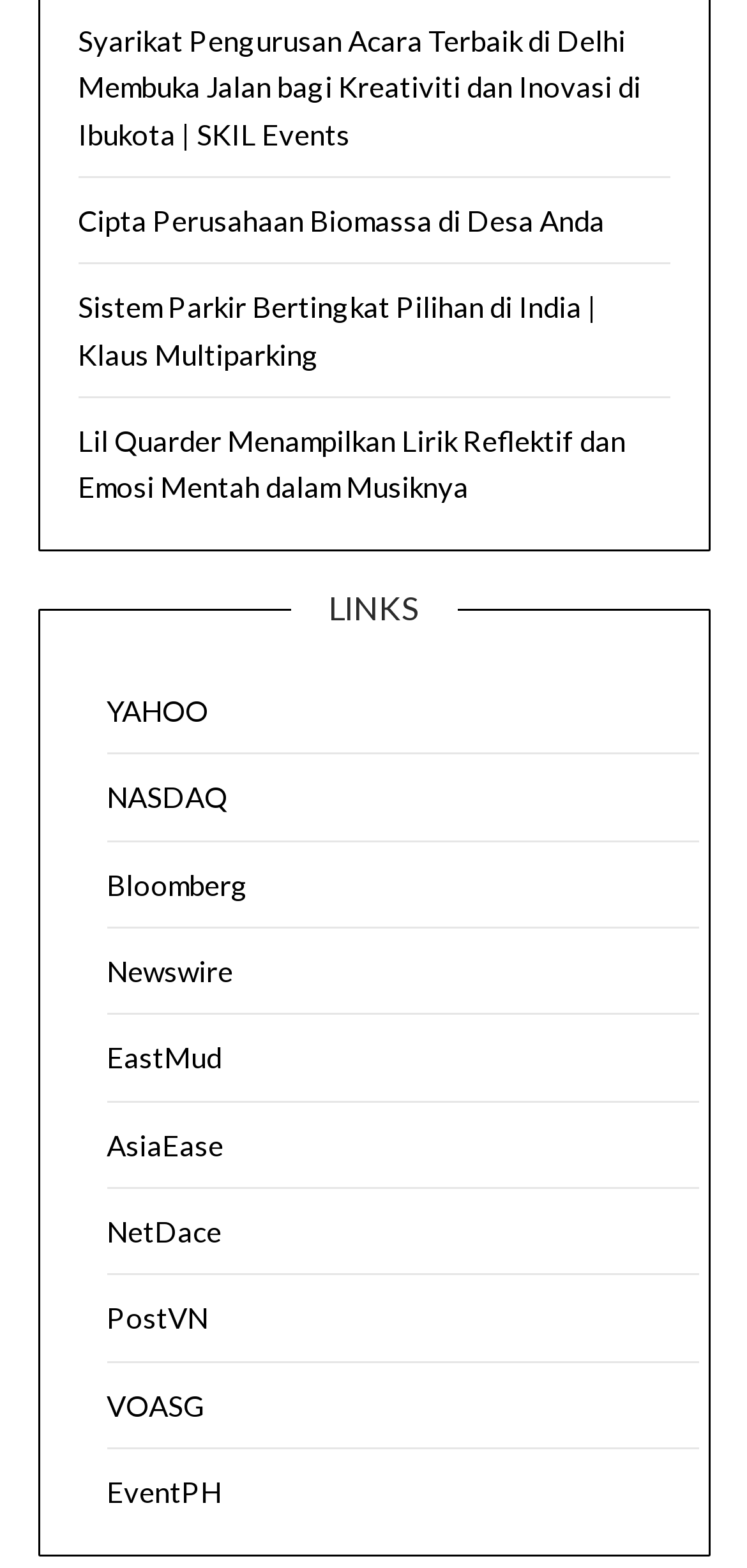How many sections are on the webpage?
Look at the image and respond with a single word or a short phrase.

2